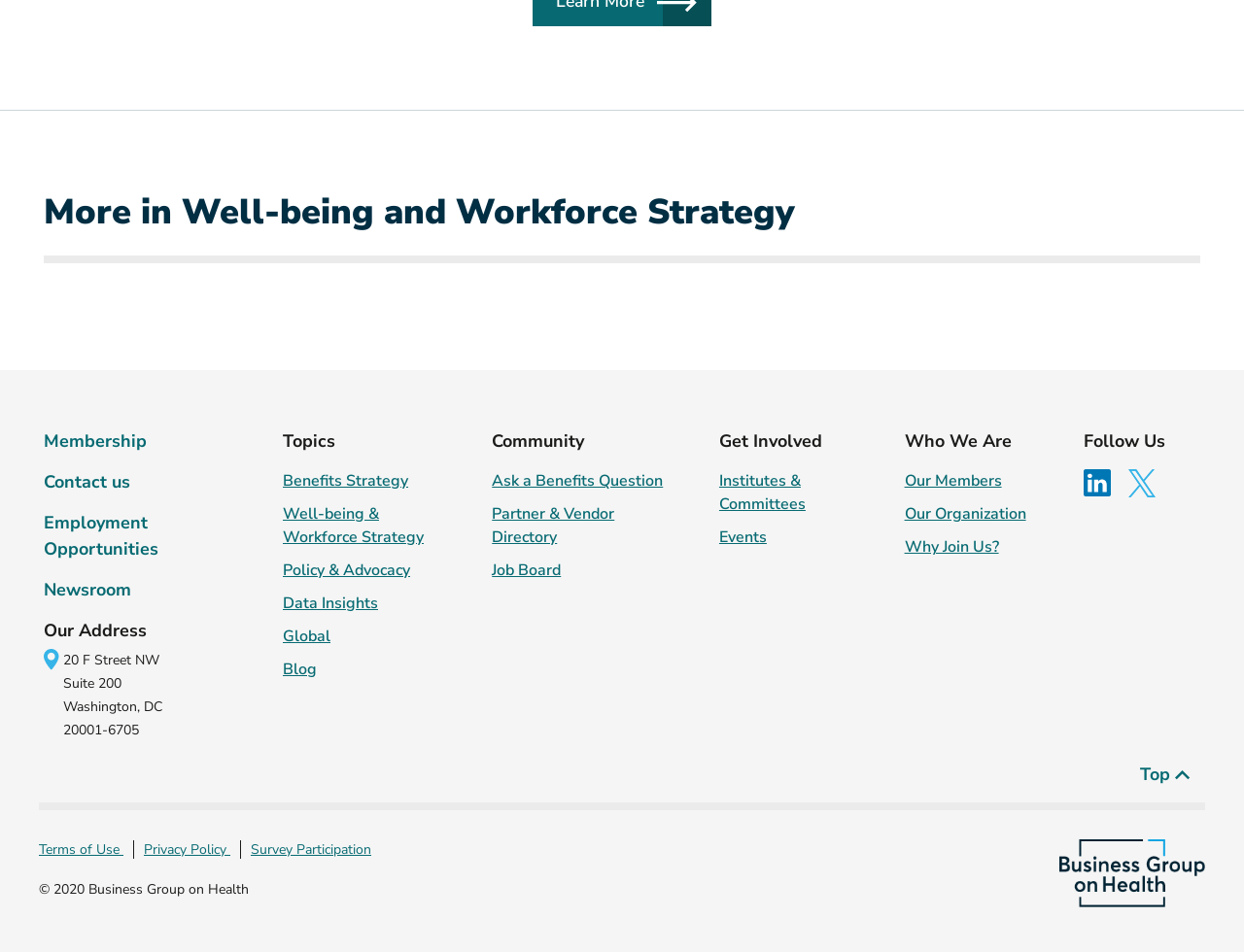Please specify the bounding box coordinates of the clickable section necessary to execute the following command: "Get involved with the Institutes & Committees".

[0.578, 0.493, 0.696, 0.542]